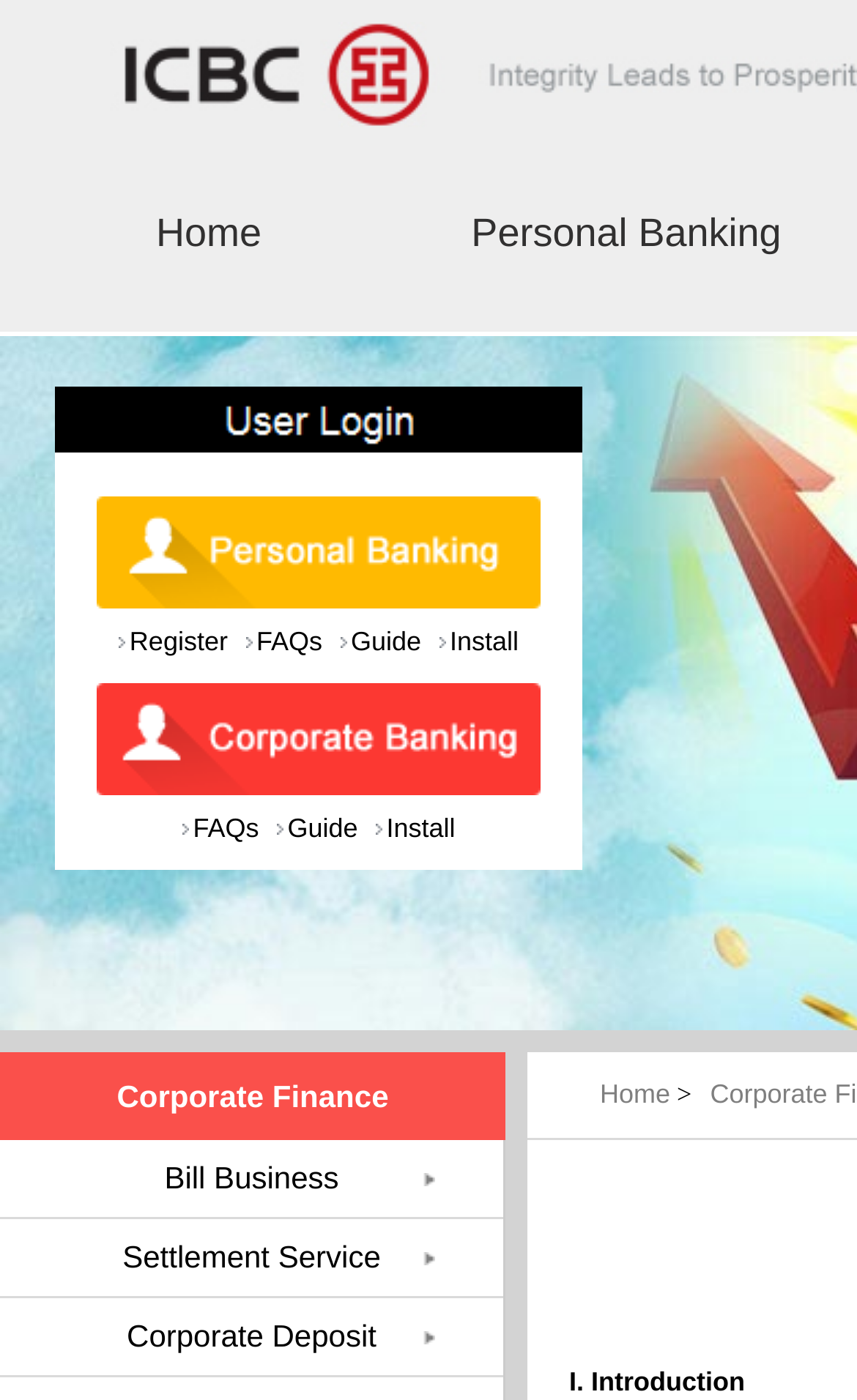What is the purpose of the image?
Provide a well-explained and detailed answer to the question.

The image is located at the top of the page, and it does not have any OCR text or element description, which suggests that it is likely used for decoration or as a logo.